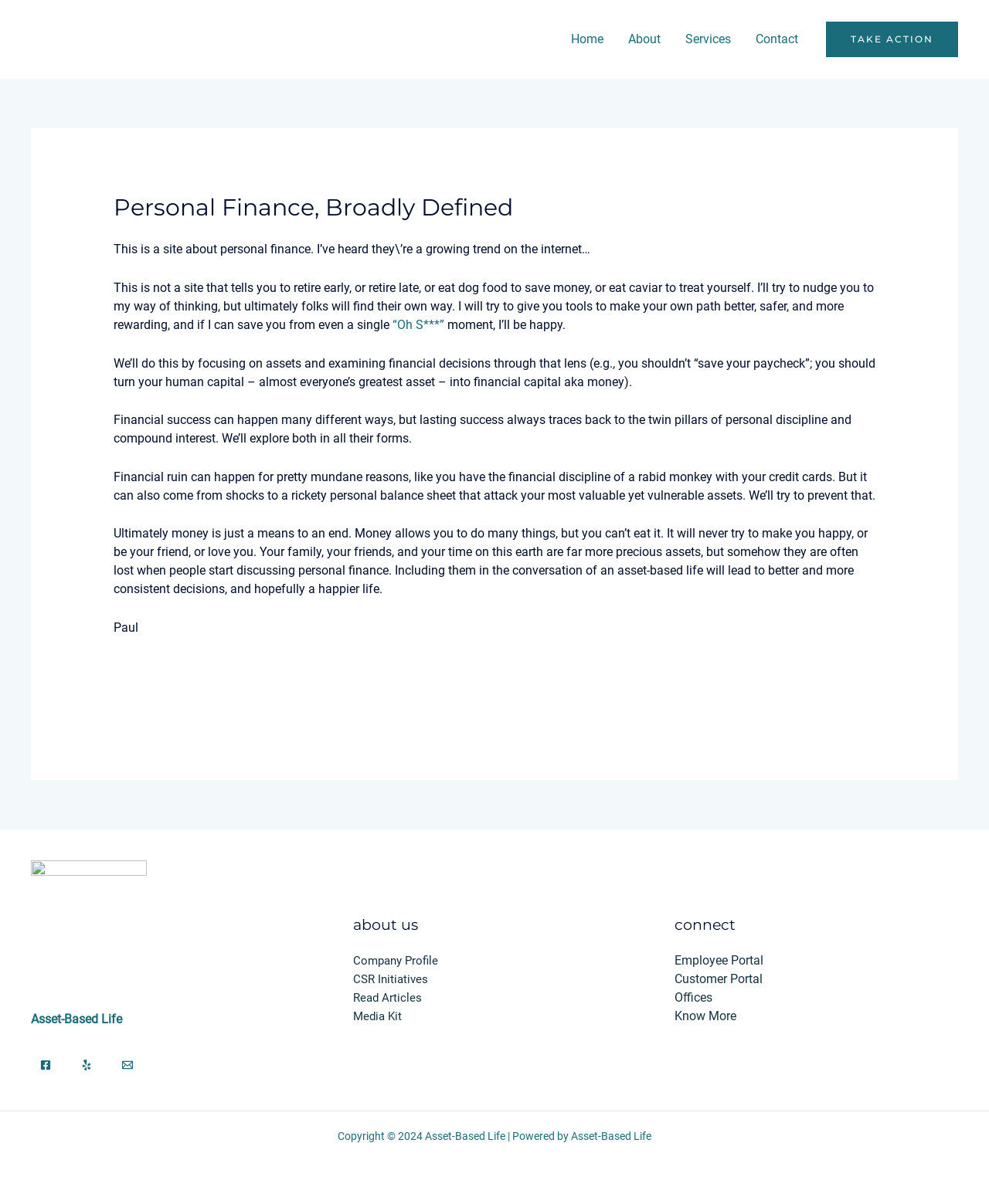Locate the bounding box of the UI element described by: "aria-label="Yelp"" in the given webpage screenshot.

[0.073, 0.873, 0.102, 0.897]